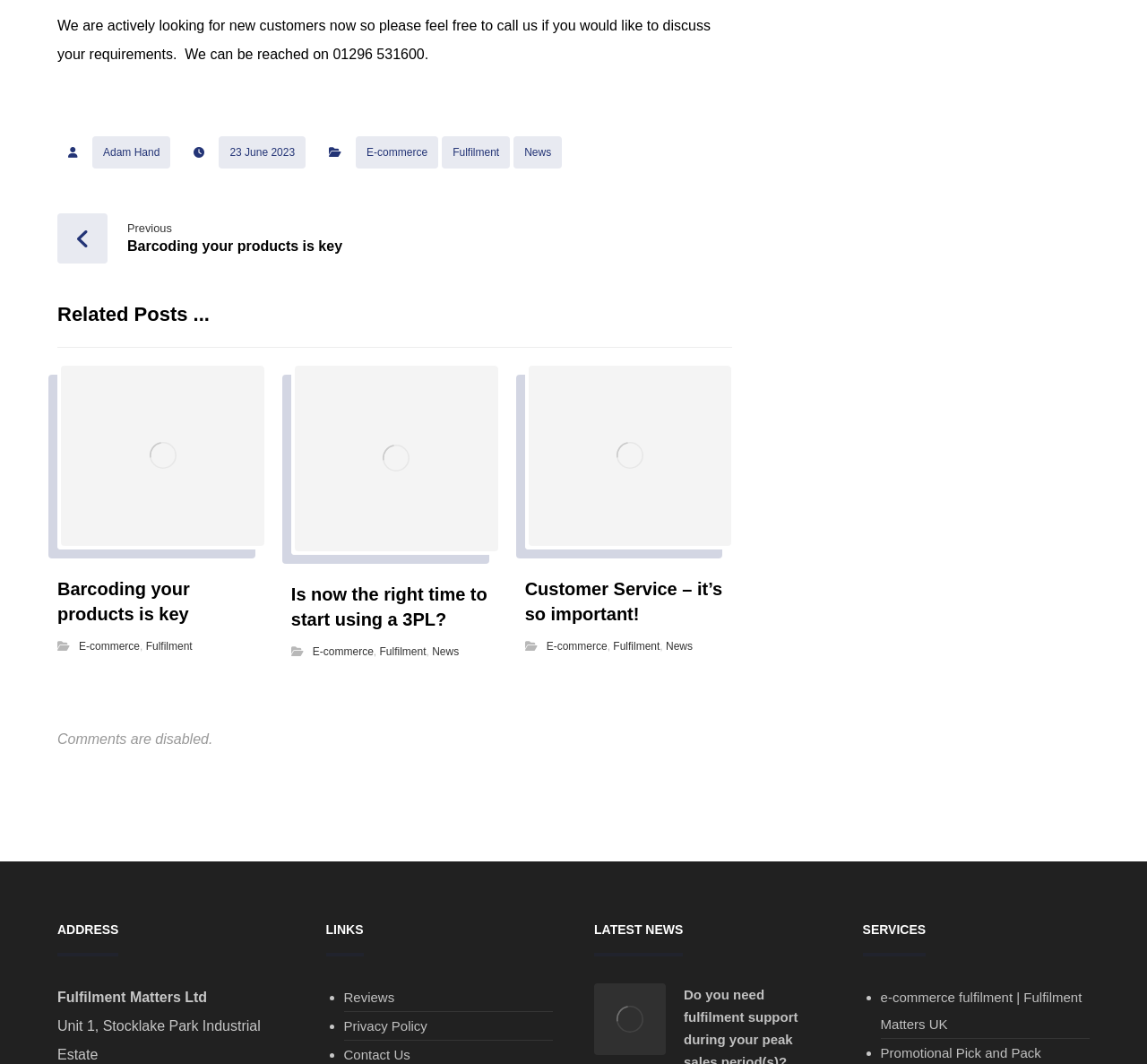Could you determine the bounding box coordinates of the clickable element to complete the instruction: "Learn about e-commerce fulfilment services"? Provide the coordinates as four float numbers between 0 and 1, i.e., [left, top, right, bottom].

[0.768, 0.925, 0.95, 0.976]